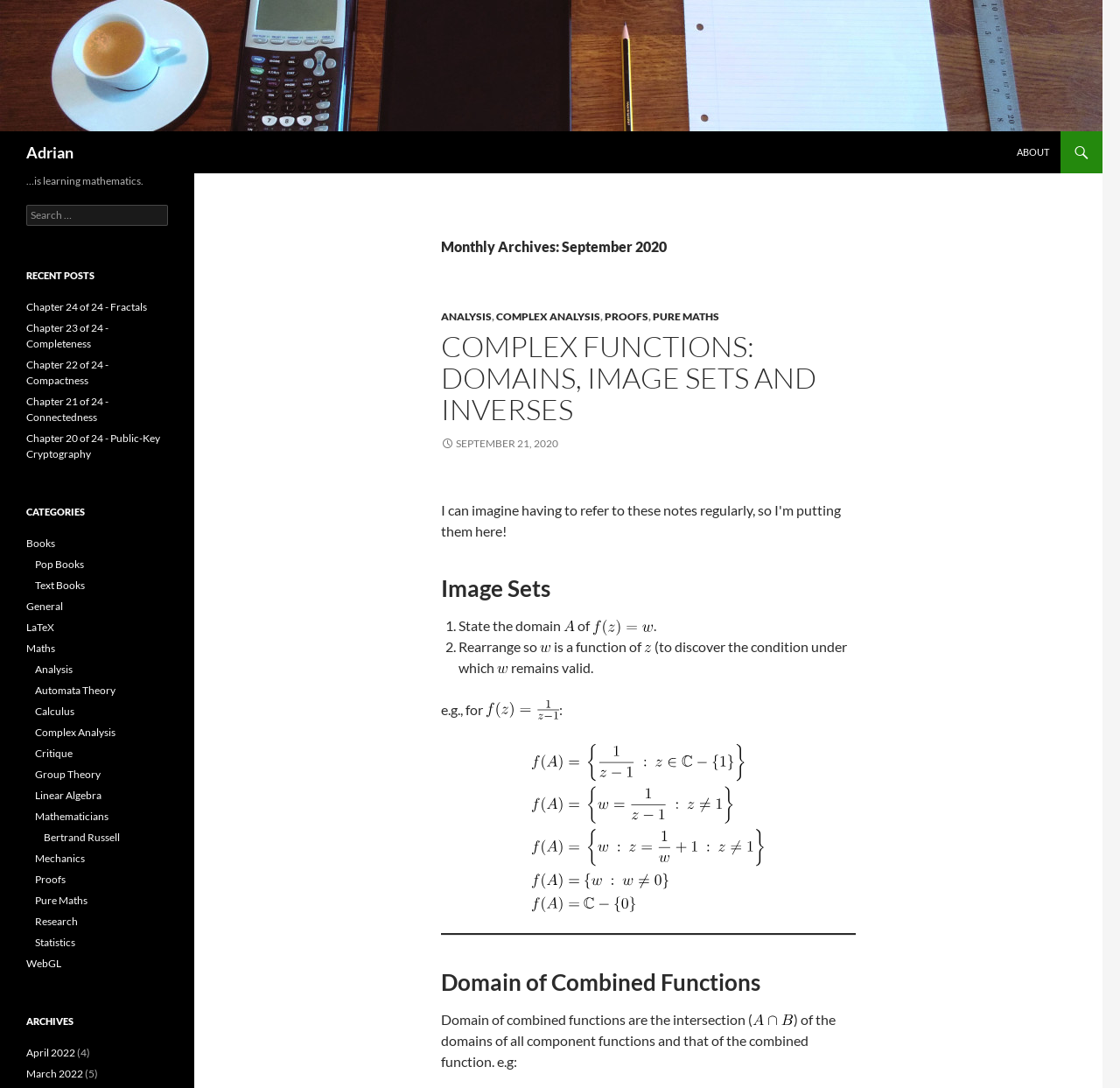Please identify the bounding box coordinates of the element I should click to complete this instruction: 'View the ARCHIVES'. The coordinates should be given as four float numbers between 0 and 1, like this: [left, top, right, bottom].

[0.023, 0.932, 0.15, 0.946]